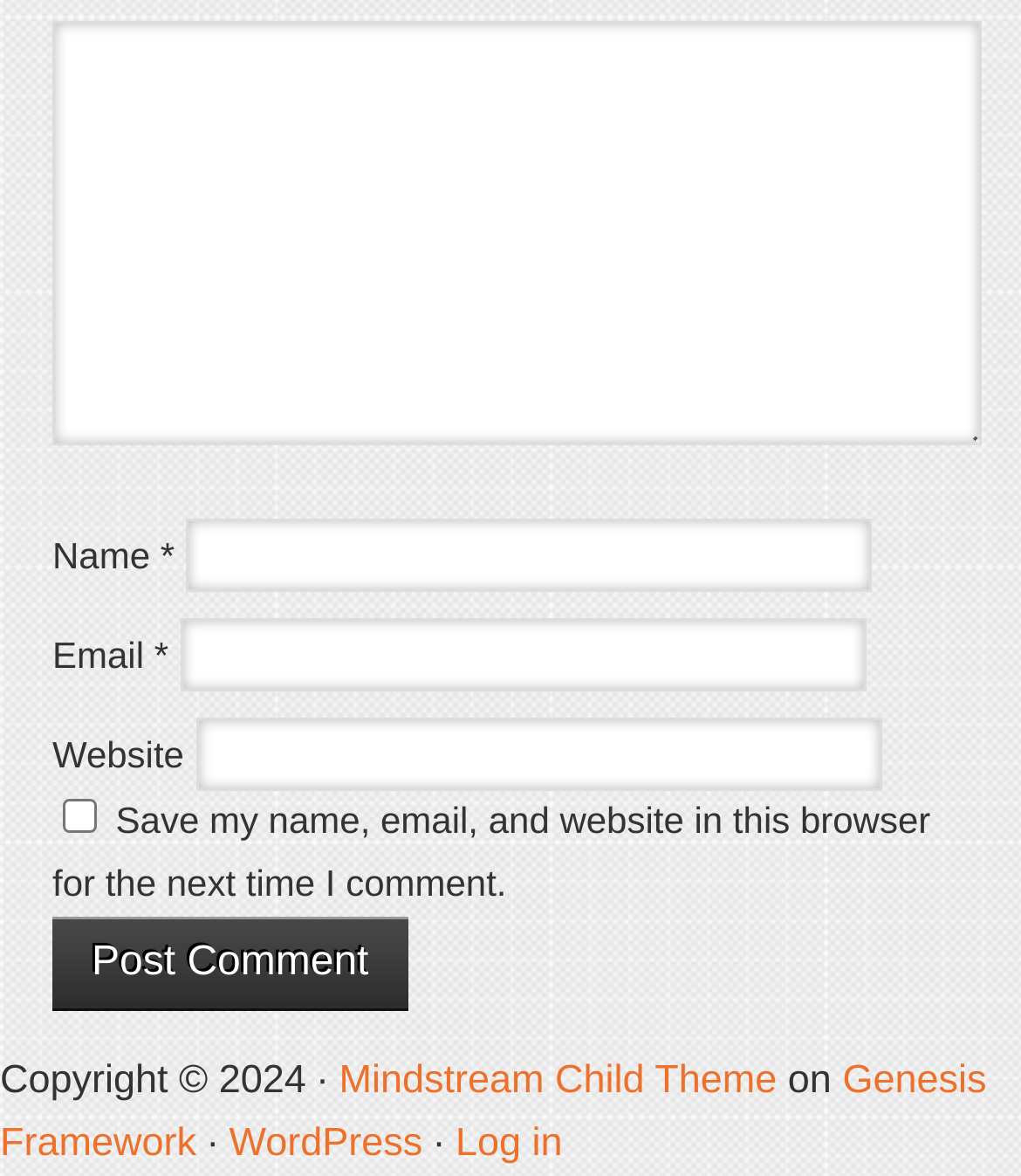Using the provided element description, identify the bounding box coordinates as (top-left x, top-left y, bottom-right x, bottom-right y). Ensure all values are between 0 and 1. Description: parent_node: Comment * name="comment"

[0.051, 0.017, 0.962, 0.378]